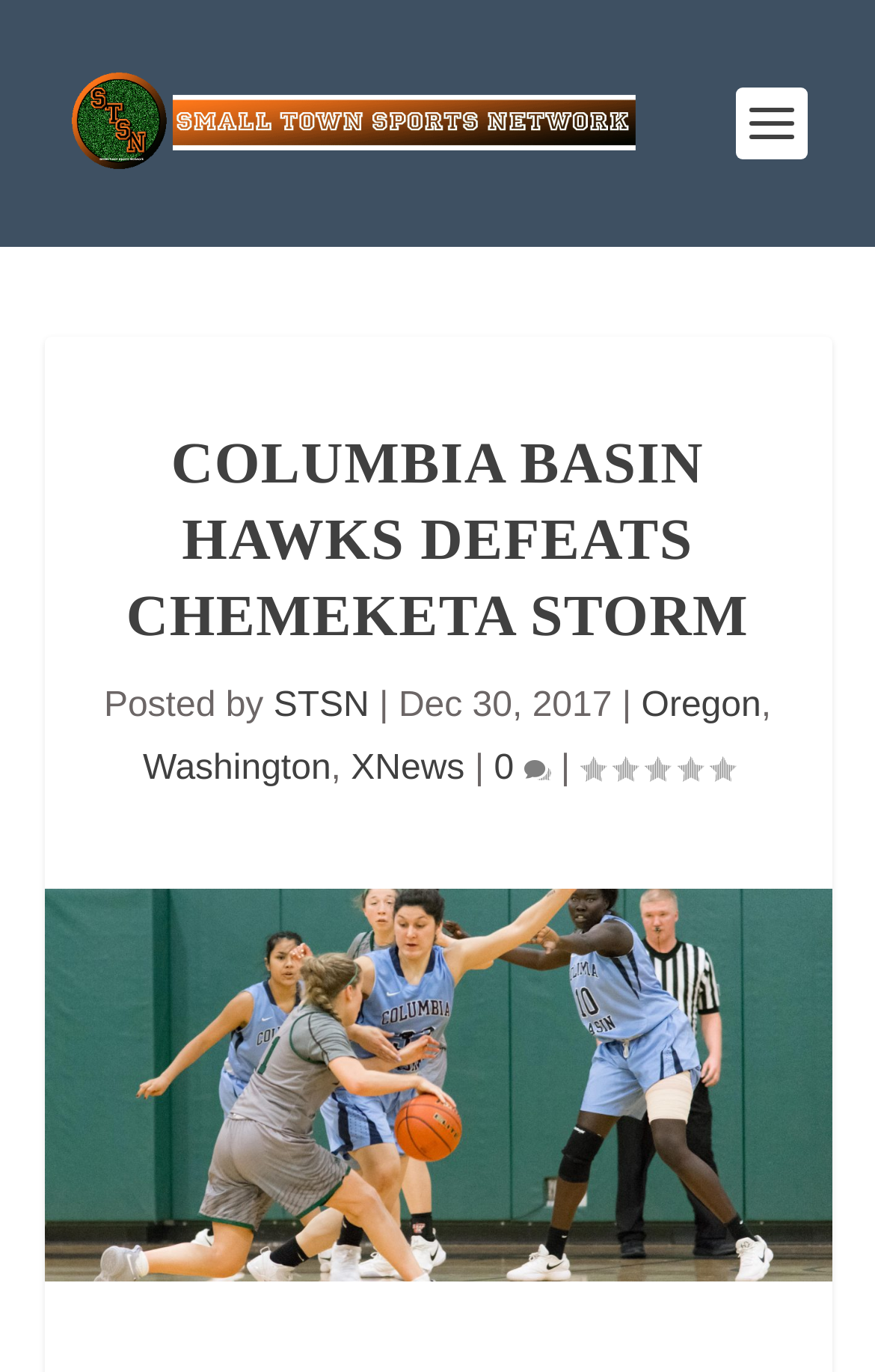Give a short answer to this question using one word or a phrase:
How many comments are there on this article?

0